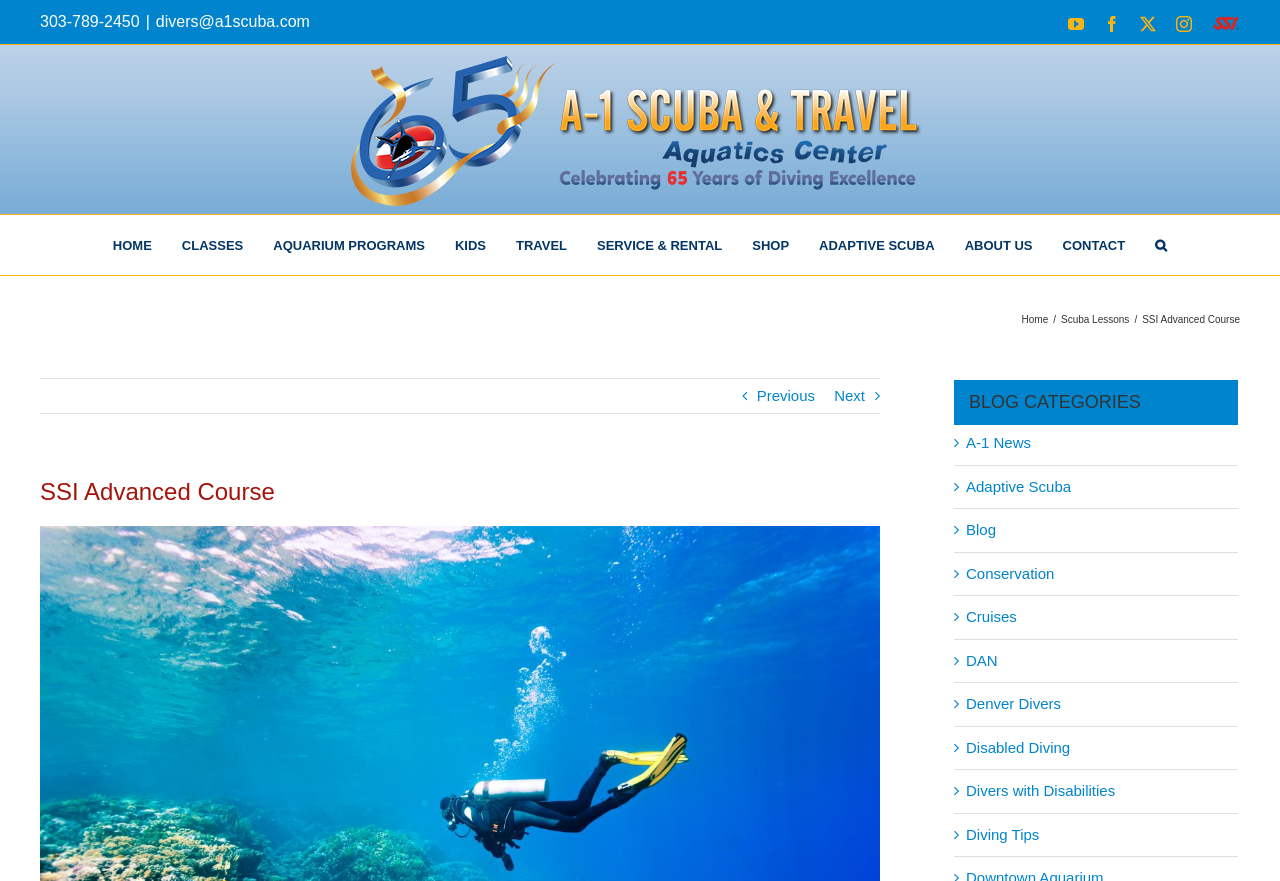Can you give a comprehensive explanation to the question given the content of the image?
What is the logo of A-1 Scuba & Travel Aquatics Center?

I found the logo by looking at the top-center of the webpage, where I saw an image element with the description 'A-1 Scuba & Travel Aquatics Center Logo'.